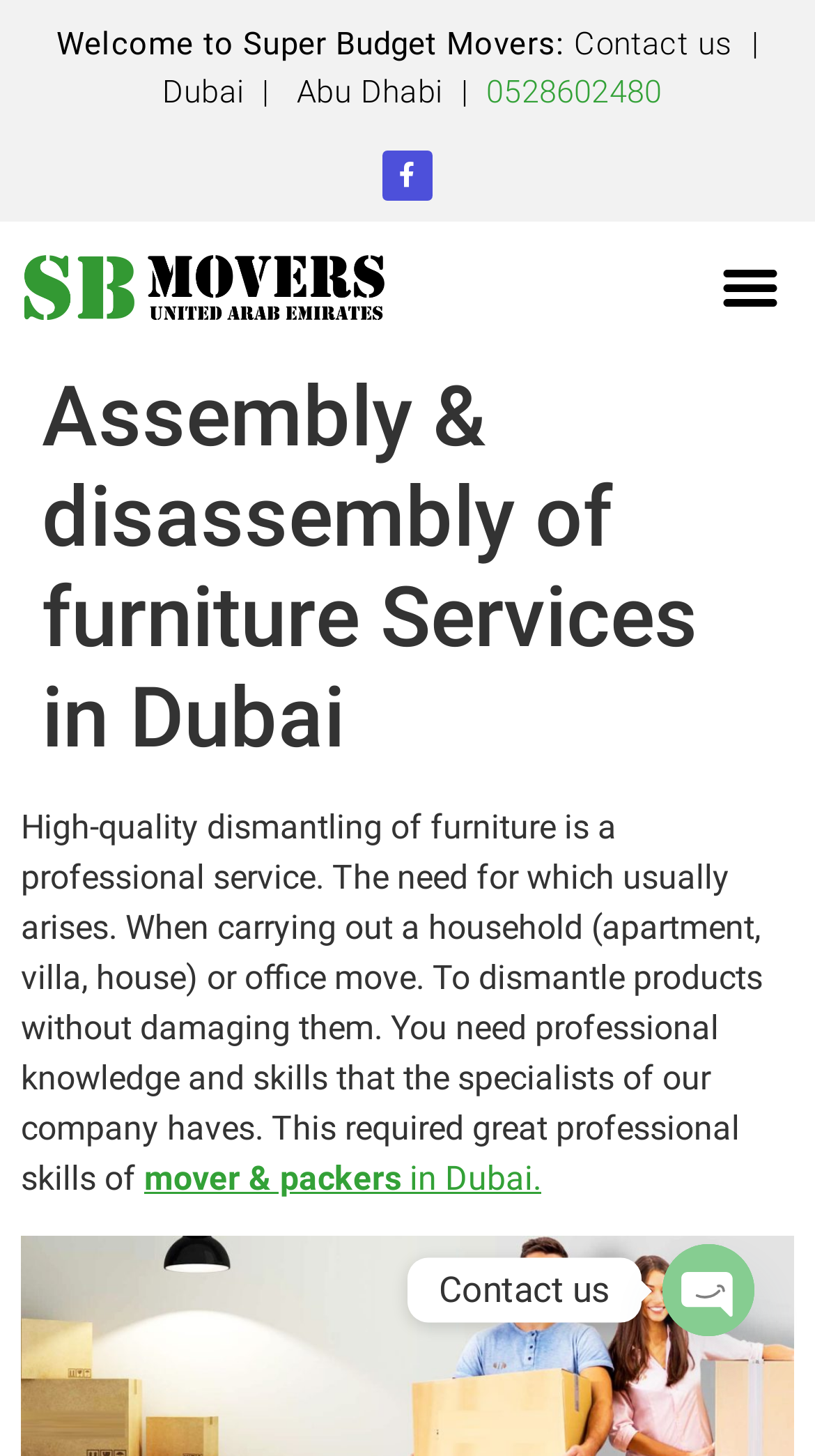Based on the image, please respond to the question with as much detail as possible:
What is required for dismantling furniture?

According to the text, dismantling furniture requires professional knowledge and skills, which the specialists of the company possess.